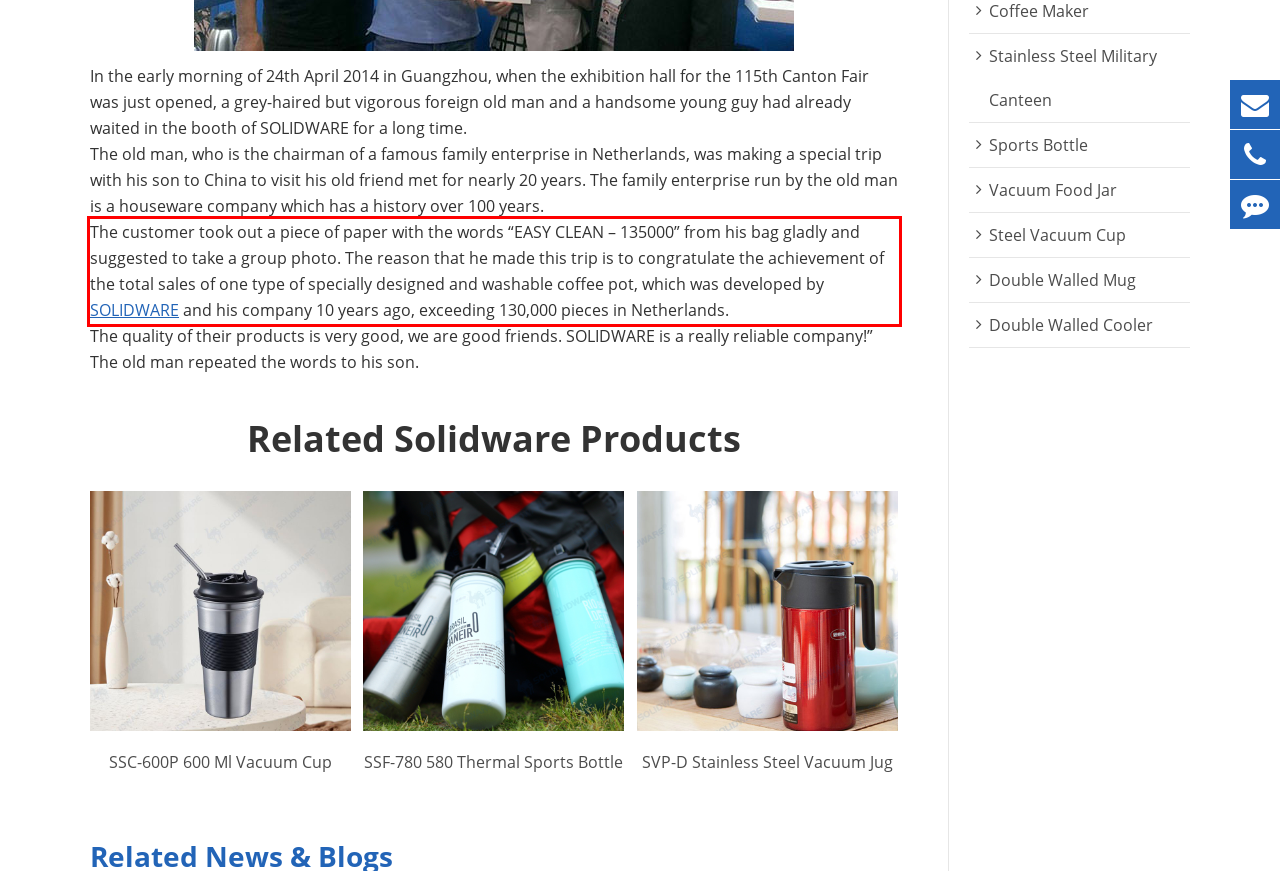You have a screenshot of a webpage with a red bounding box. Identify and extract the text content located inside the red bounding box.

The customer took out a piece of paper with the words “EASY CLEAN – 135000” from his bag gladly and suggested to take a group photo. The reason that he made this trip is to congratulate the achievement of the total sales of one type of specially designed and washable coffee pot, which was developed by SOLIDWARE and his company 10 years ago, exceeding 130,000 pieces in Netherlands.